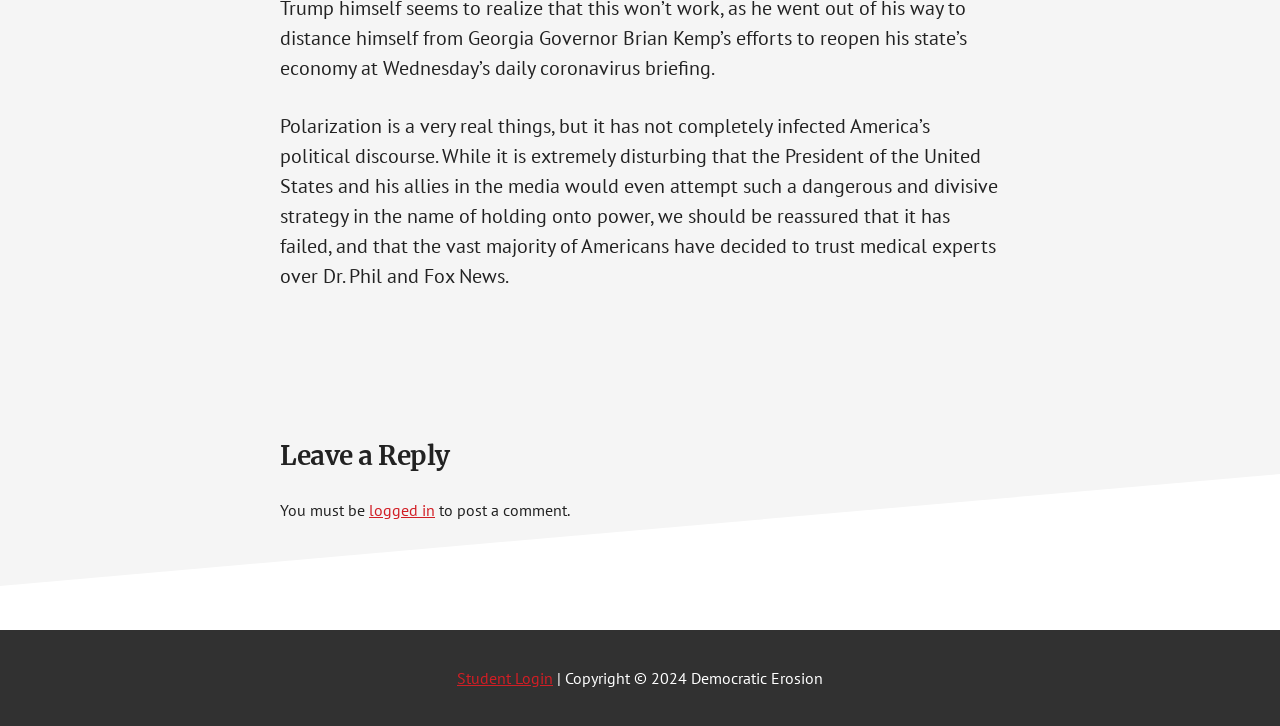What is required to post a comment?
Based on the content of the image, thoroughly explain and answer the question.

The requirement to post a comment can be found in the StaticText element with ID 99, which says 'You must be', followed by a link with ID 100 saying 'logged in', and then another StaticText element with ID 101 saying 'to post a comment'.